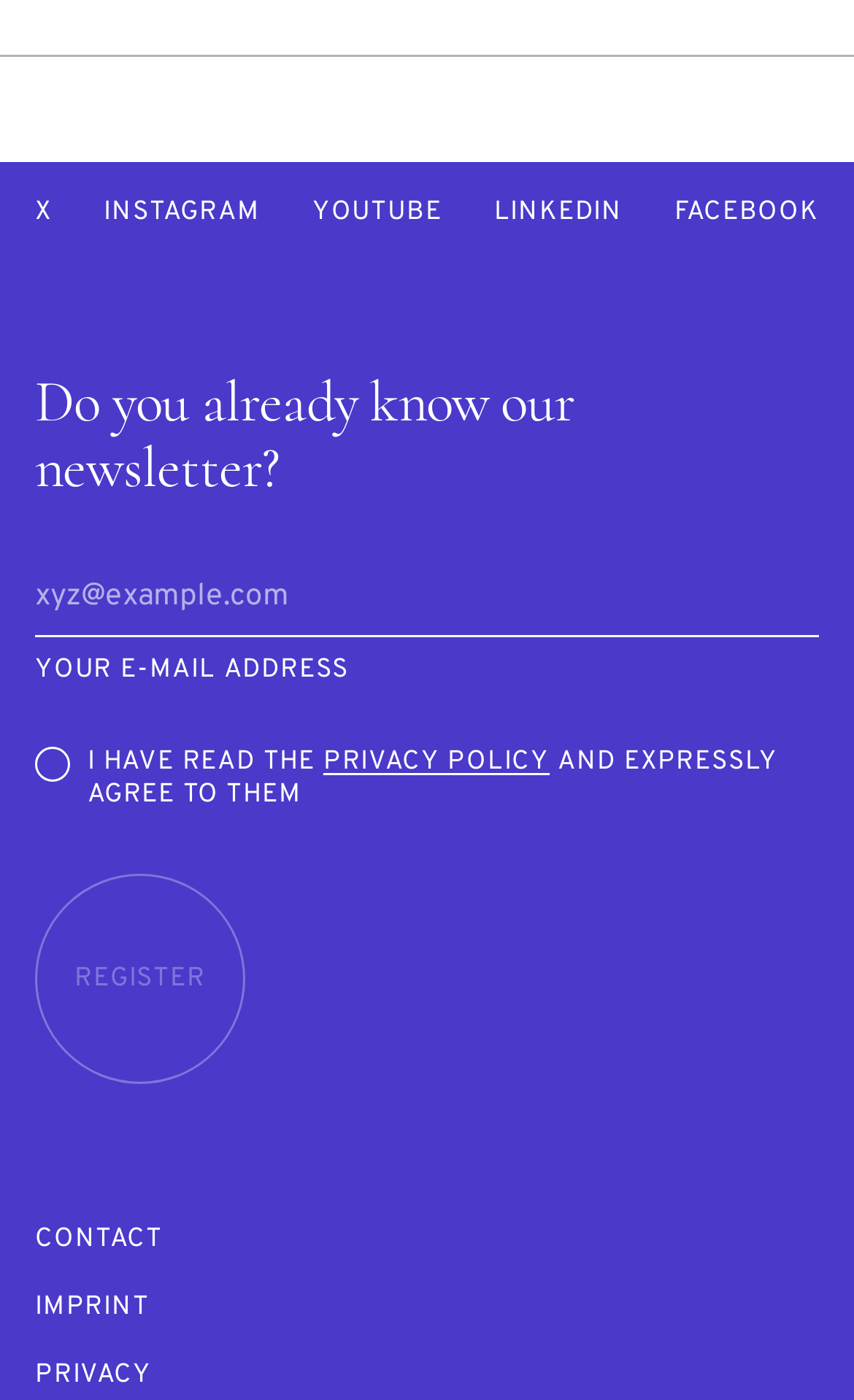What is required to register for the newsletter?
Give a detailed and exhaustive answer to the question.

The textbox labeled 'YOUR E-MAIL ADDRESS' is required to register for the newsletter, as indicated by the 'required: False' property, which means it is not optional.